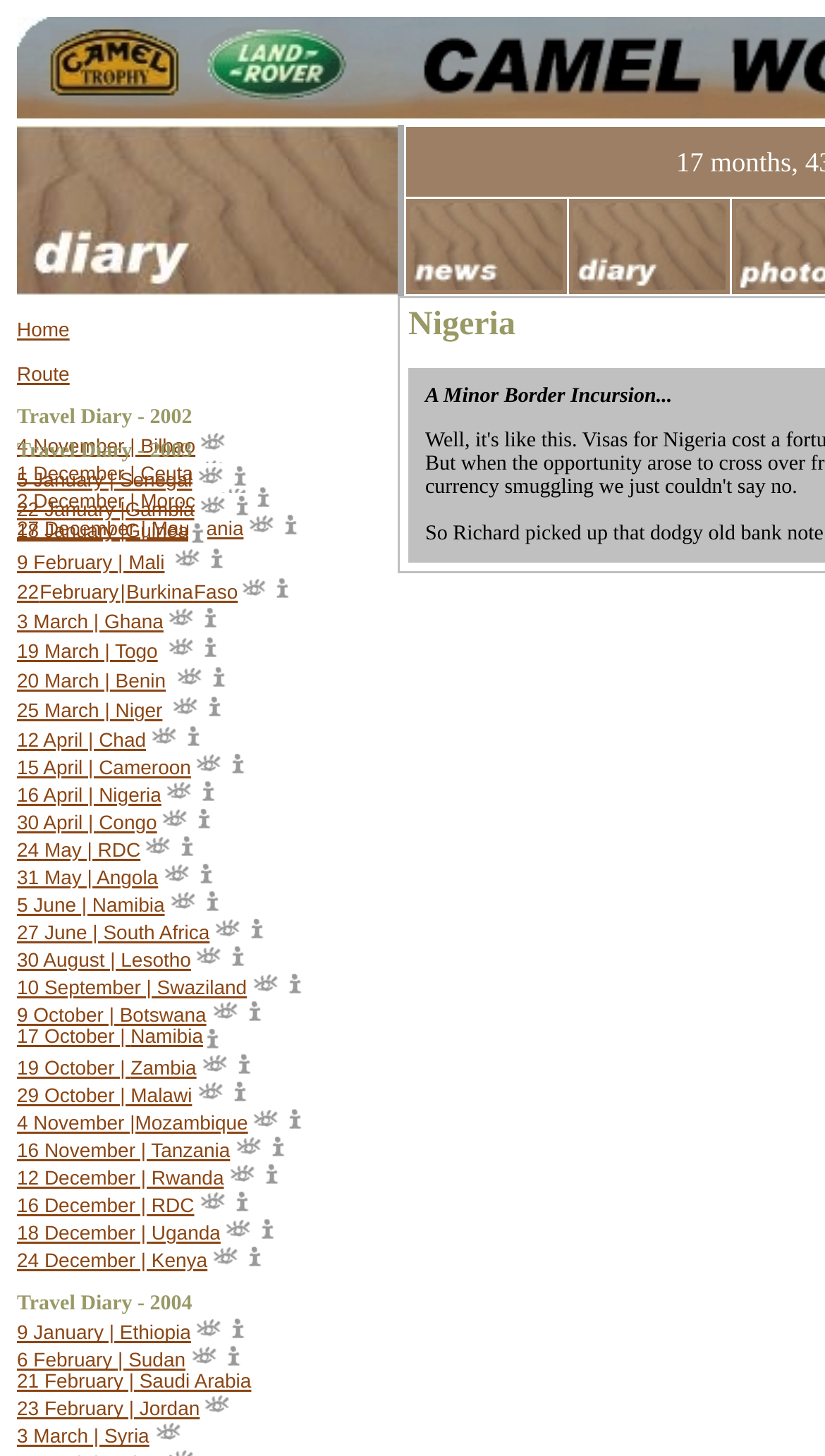Predict the bounding box coordinates of the area that should be clicked to accomplish the following instruction: "View photos of 4 November in Bilbao". The bounding box coordinates should consist of four float numbers between 0 and 1, i.e., [left, top, right, bottom].

[0.237, 0.3, 0.283, 0.314]